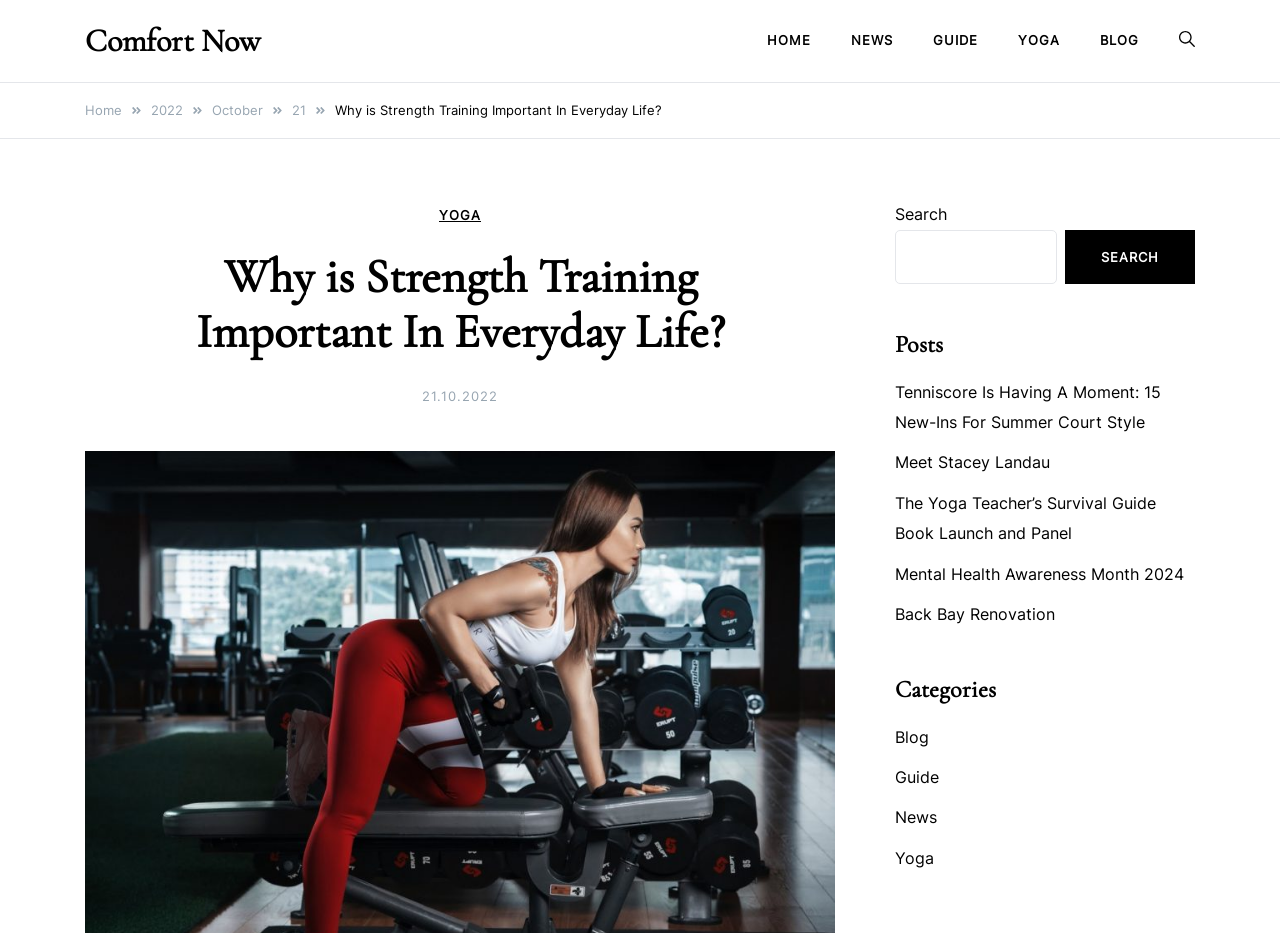Please find and generate the text of the main heading on the webpage.

Why is Strength Training Important In Everyday Life?